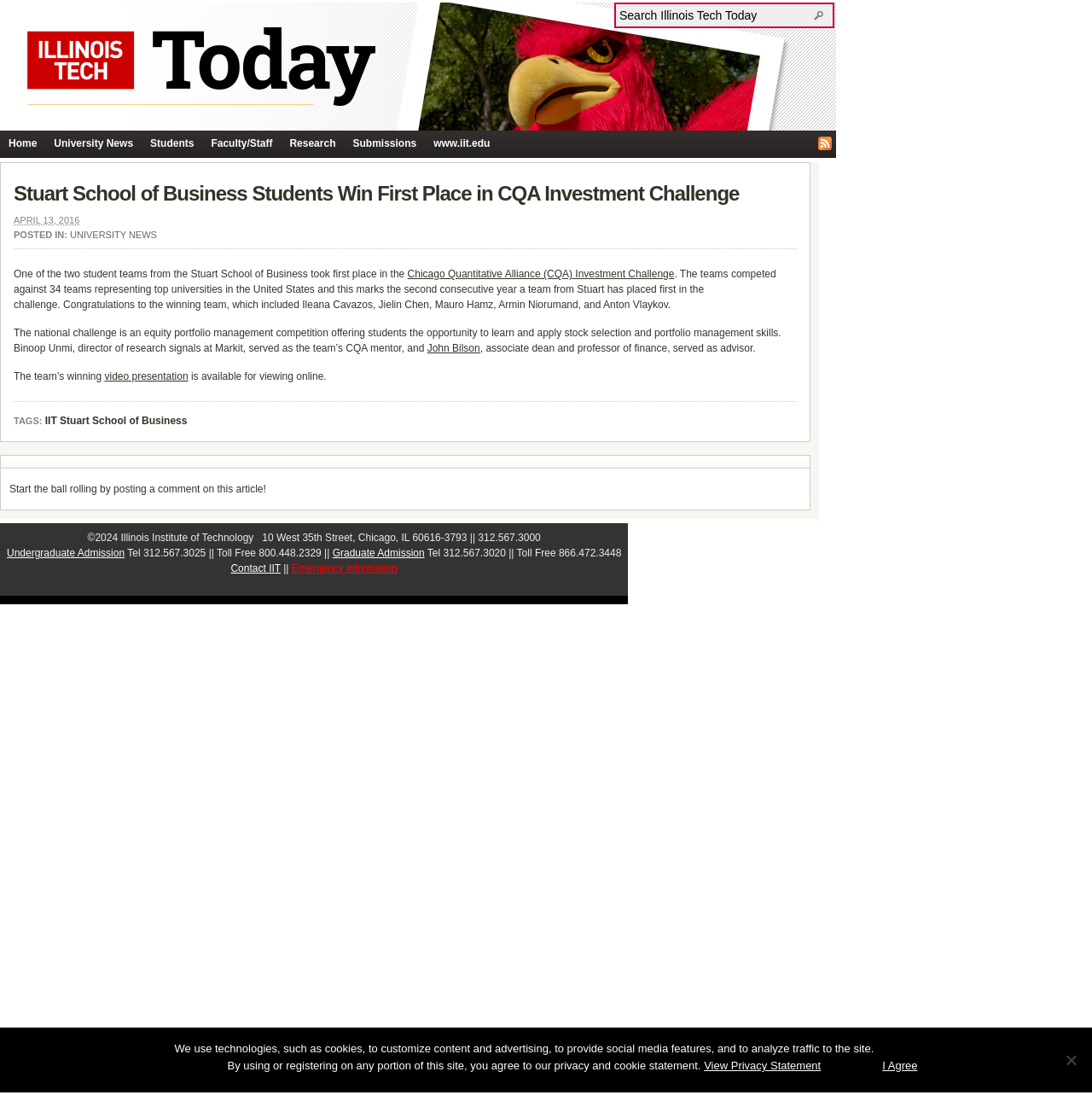Using the information in the image, give a comprehensive answer to the question: 
What is the name of the school that won the investment challenge?

I found the answer by looking at the main heading of the webpage, which says 'Stuart School of Business Students Win First Place in CQA Investment Challenge'. This indicates that the Stuart School of Business is the school that won the investment challenge.